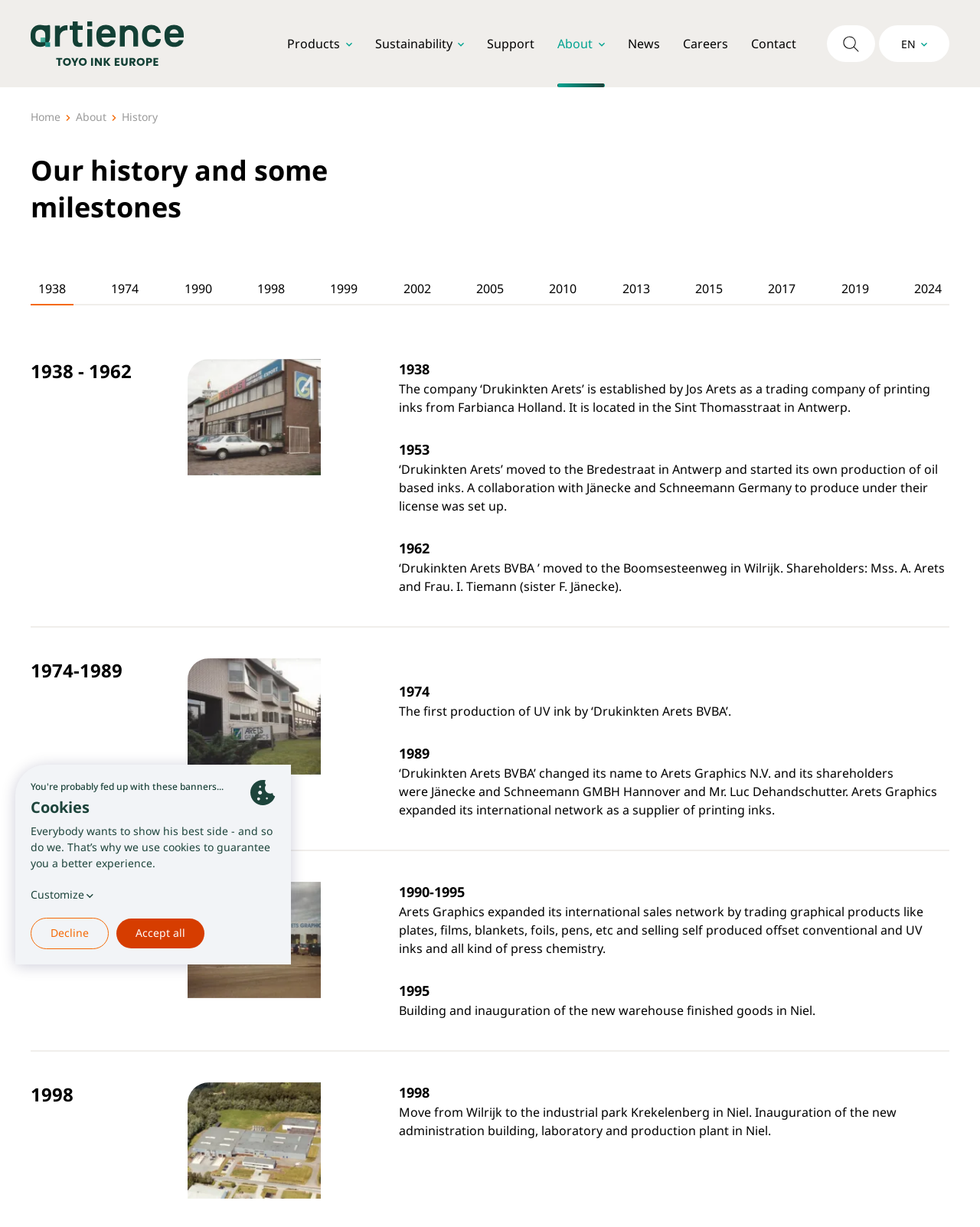Using the description "2005", predict the bounding box of the relevant HTML element.

[0.478, 0.221, 0.522, 0.249]